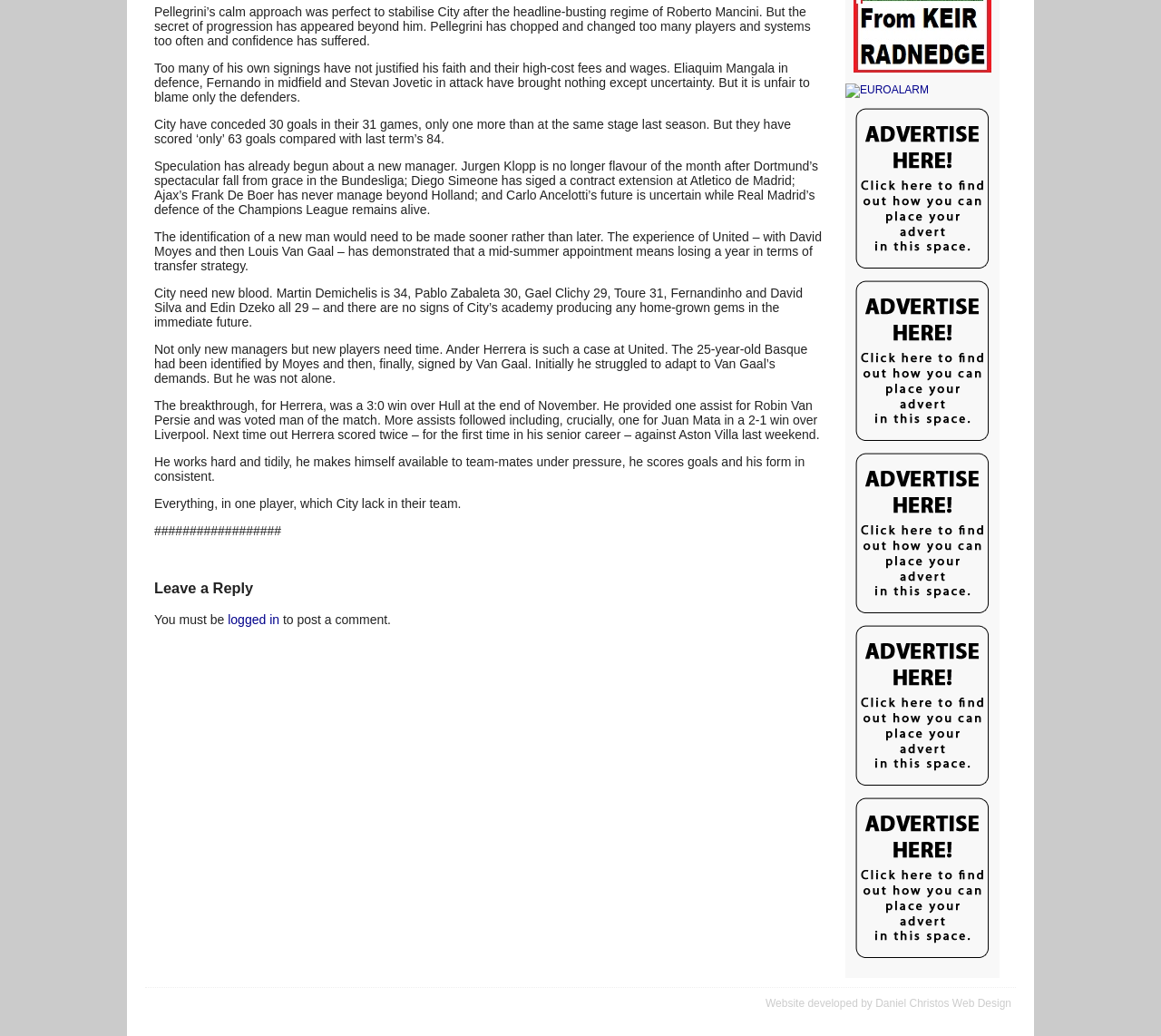Bounding box coordinates should be provided in the format (top-left x, top-left y, bottom-right x, bottom-right y) with all values between 0 and 1. Identify the bounding box for this UI element: Daniel Christos Web Design

[0.754, 0.962, 0.871, 0.975]